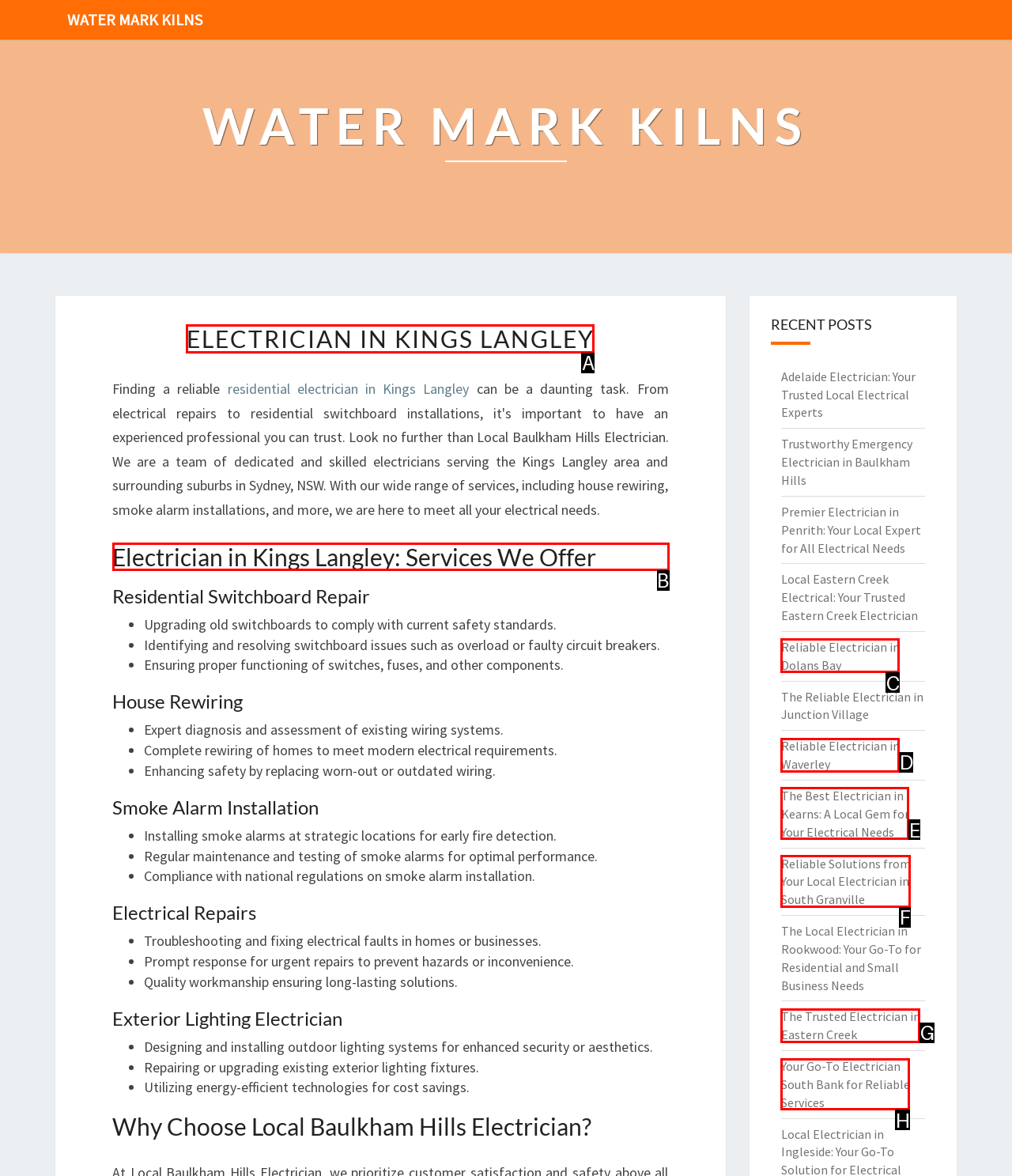Choose the HTML element that should be clicked to achieve this task: Enter email address
Respond with the letter of the correct choice.

None